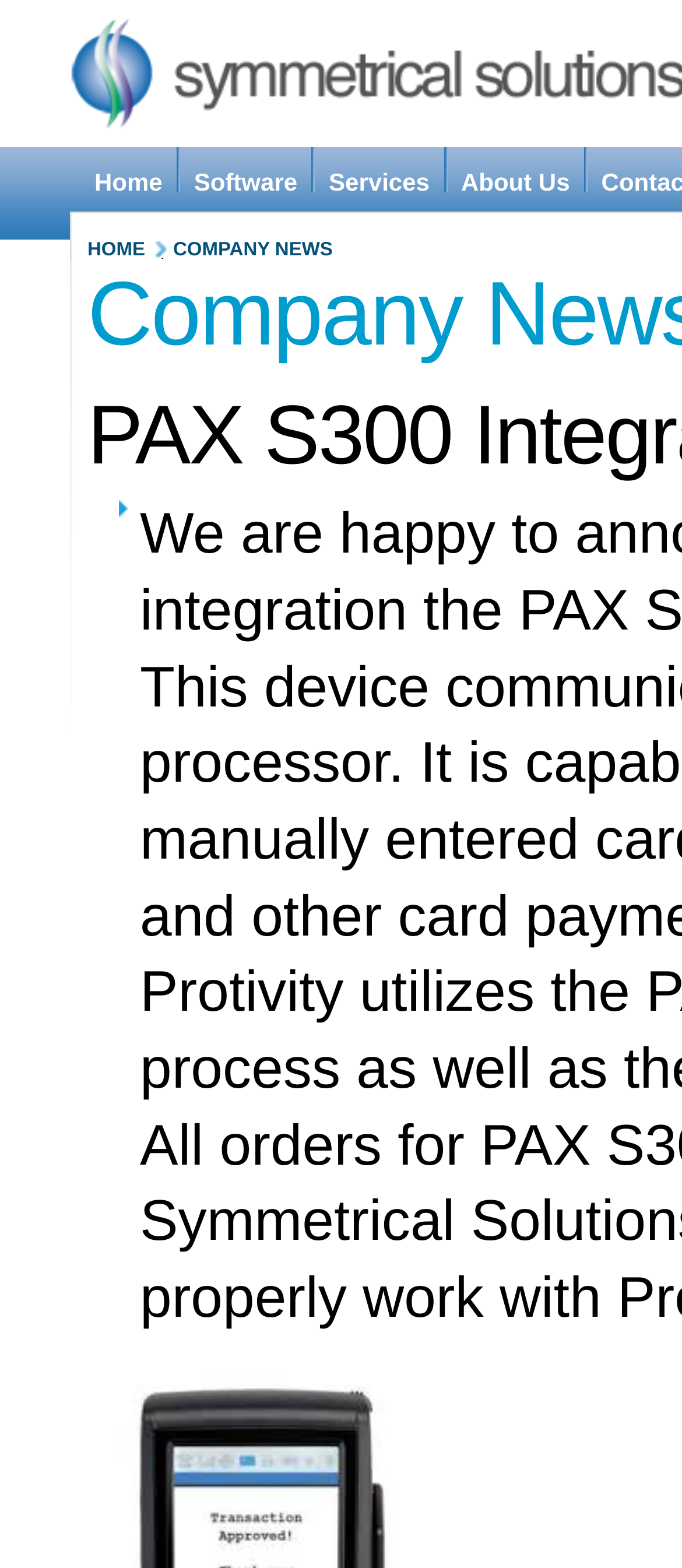Provide a single word or phrase answer to the question: 
What is the purpose of the link 'COMPANY NEWS'?

To access company news